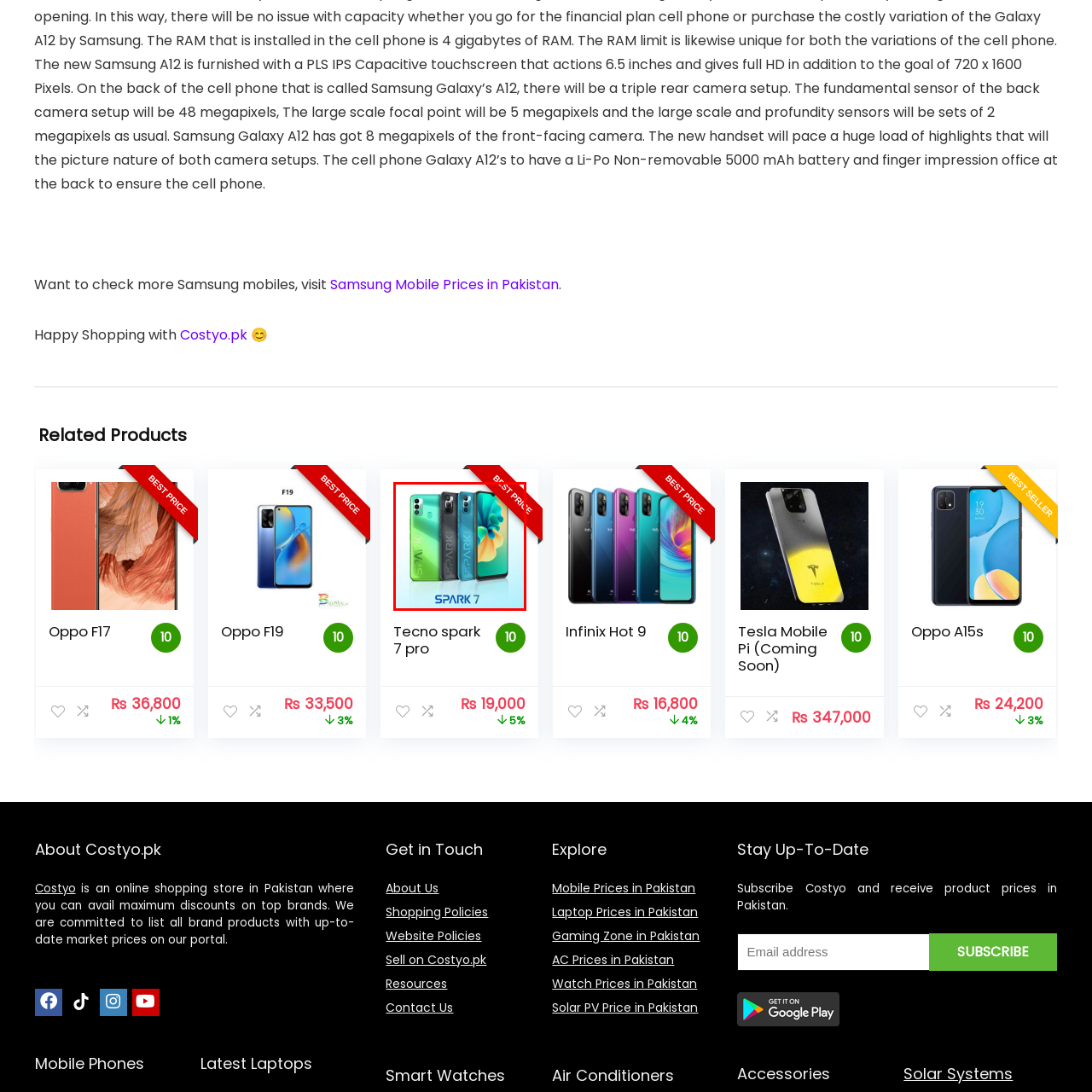Focus on the section encased in the red border, What is written on the back of the phones? Give your response as a single word or phrase.

SPARK